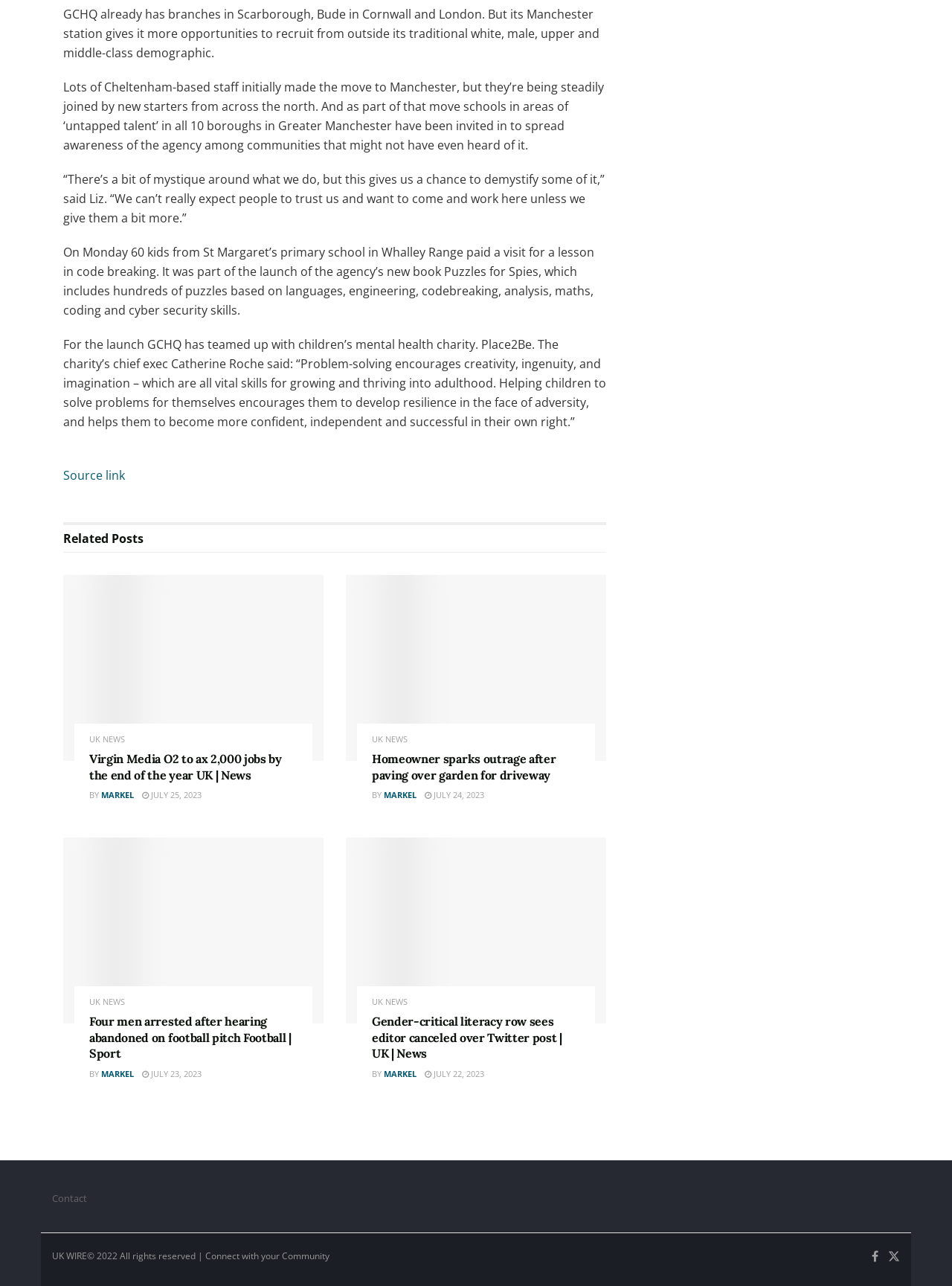Given the description: "UK News", determine the bounding box coordinates of the UI element. The coordinates should be formatted as four float numbers between 0 and 1, [left, top, right, bottom].

[0.094, 0.571, 0.131, 0.578]